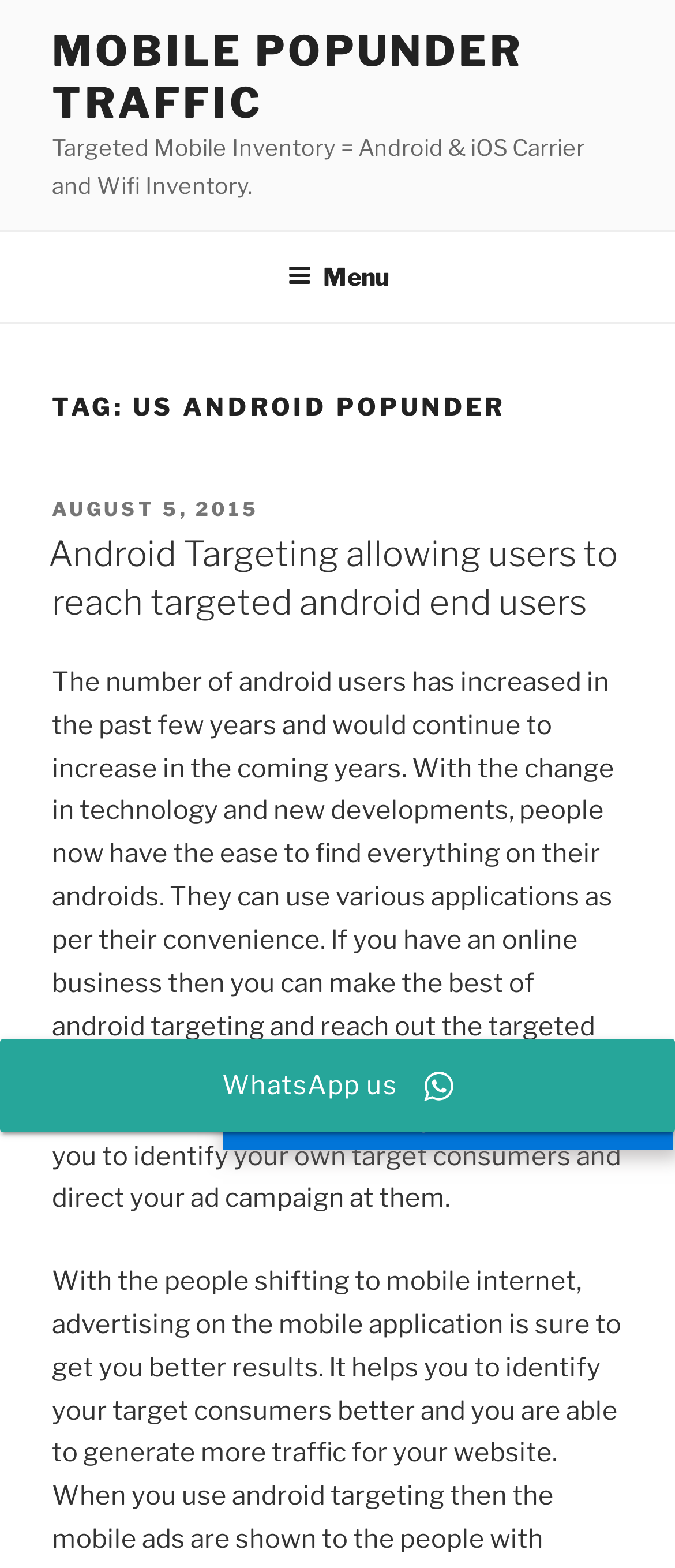Please look at the image and answer the question with a detailed explanation: What is the date of the post?

The date of the post is mentioned as August 5, 2015, which is linked to the 'POSTED ON' text.